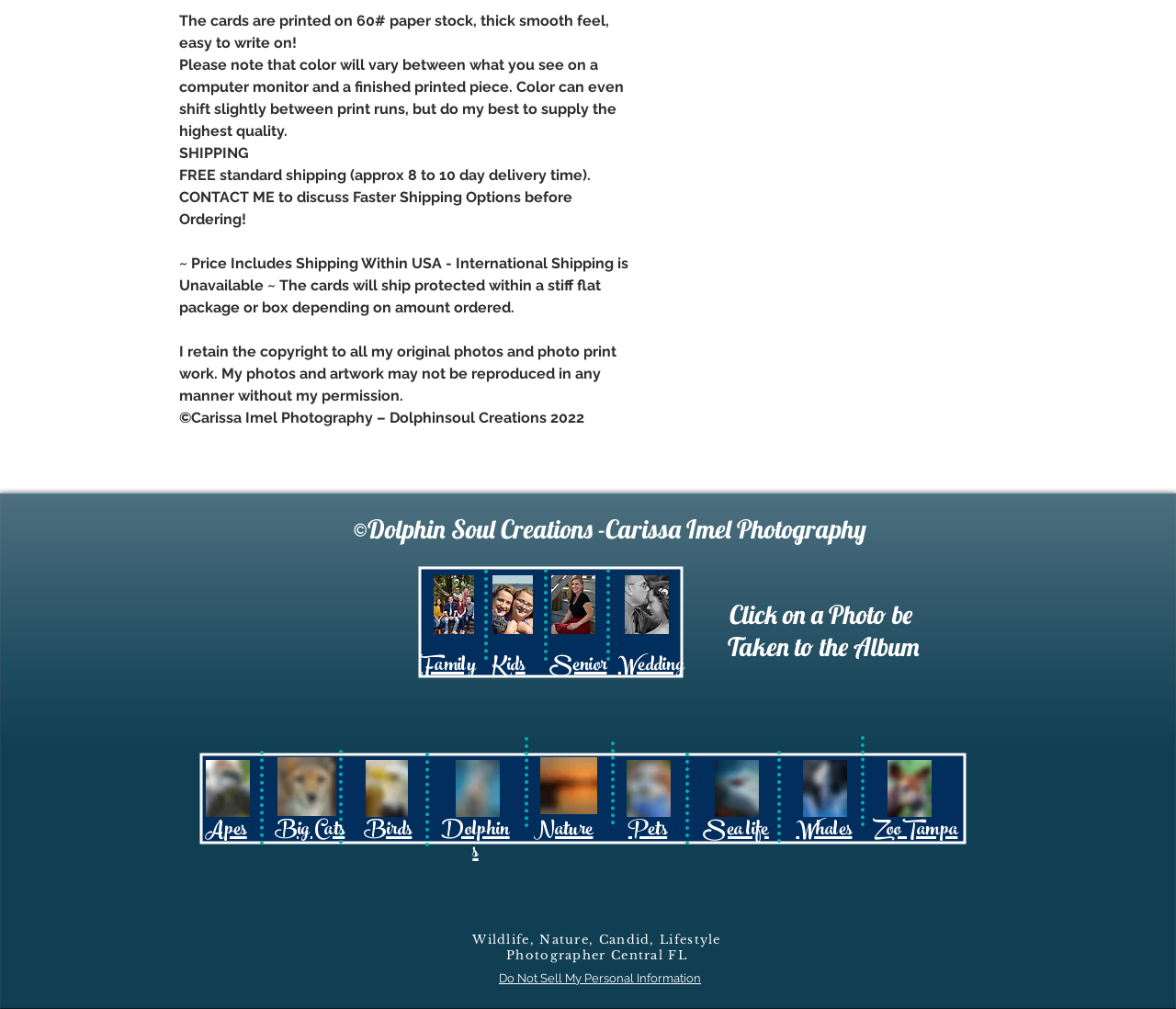Is international shipping available?
Please provide an in-depth and detailed response to the question.

The answer can be found in the StaticText element that states '~ Price Includes Shipping Within USA - International Shipping is Unavailable ~ The cards will ship protected within a stiff flat package or box depending on amount ordered.'.